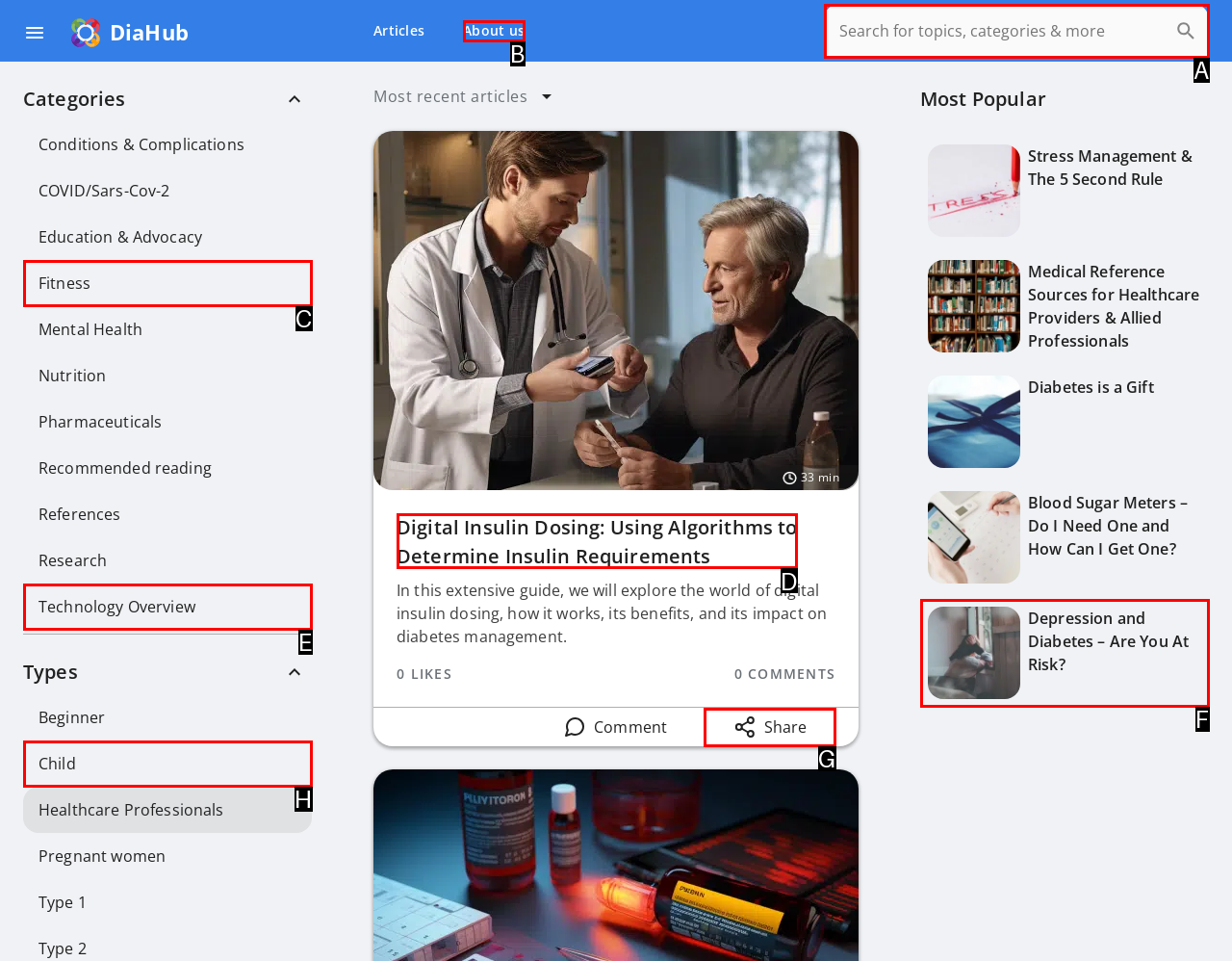Tell me which one HTML element I should click to complete the following task: Read the article 'Digital Insulin Dosing: Using Algorithms to Determine Insulin Requirements' Answer with the option's letter from the given choices directly.

D